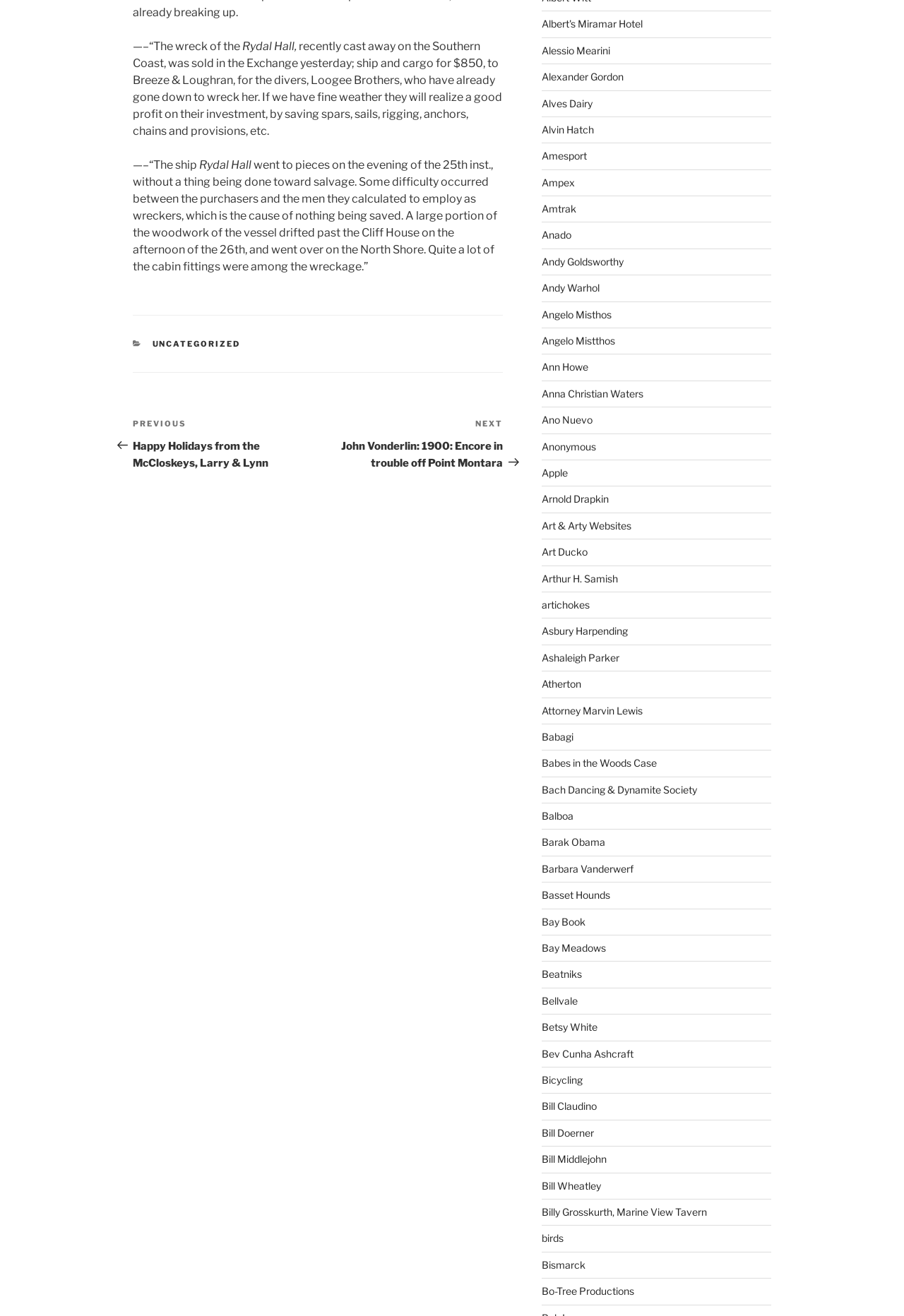Please find the bounding box coordinates for the clickable element needed to perform this instruction: "View the 'Posts' navigation".

[0.147, 0.309, 0.556, 0.367]